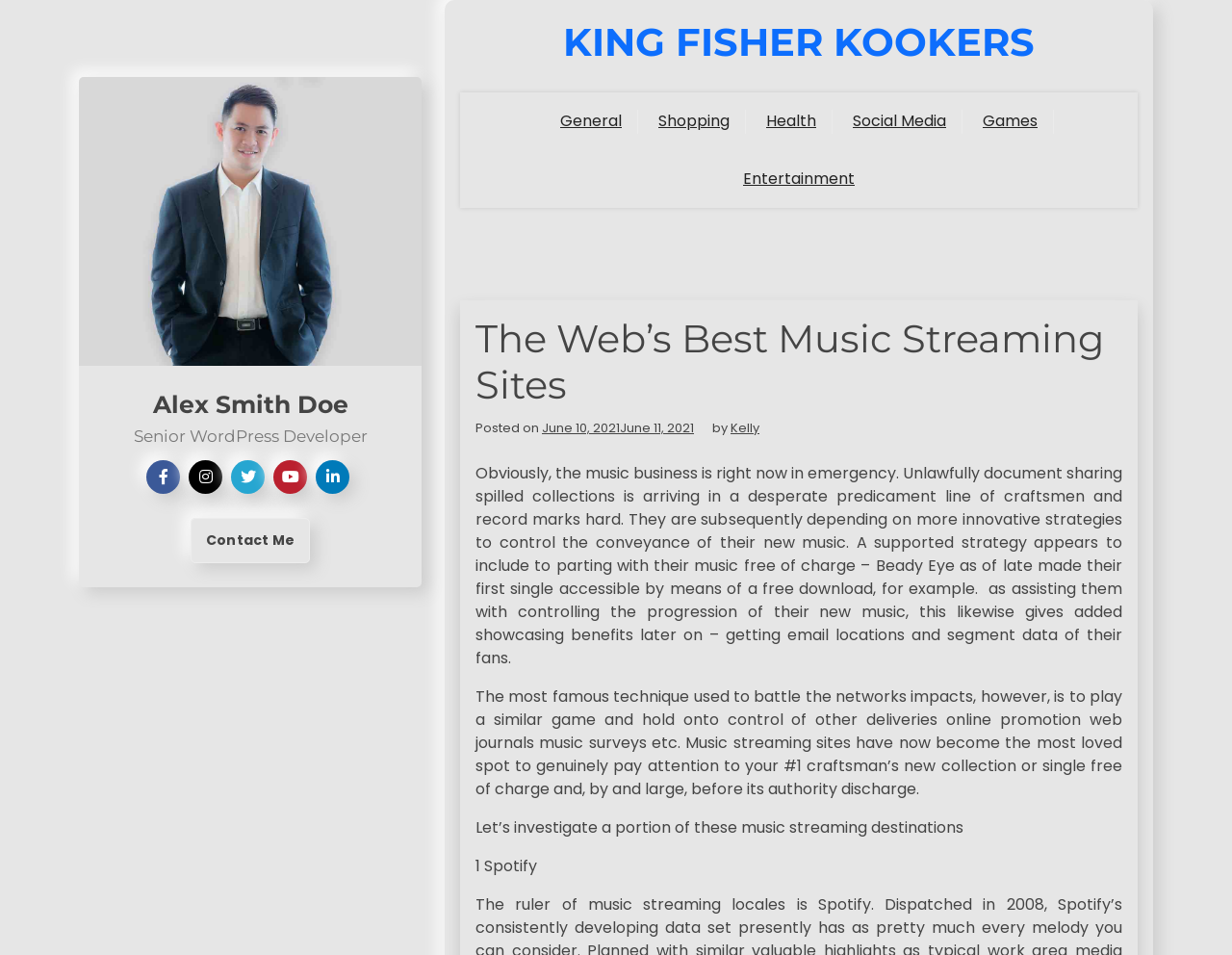Can you specify the bounding box coordinates of the area that needs to be clicked to fulfill the following instruction: "Go to KING FISHER KOOKERS"?

[0.457, 0.02, 0.84, 0.069]